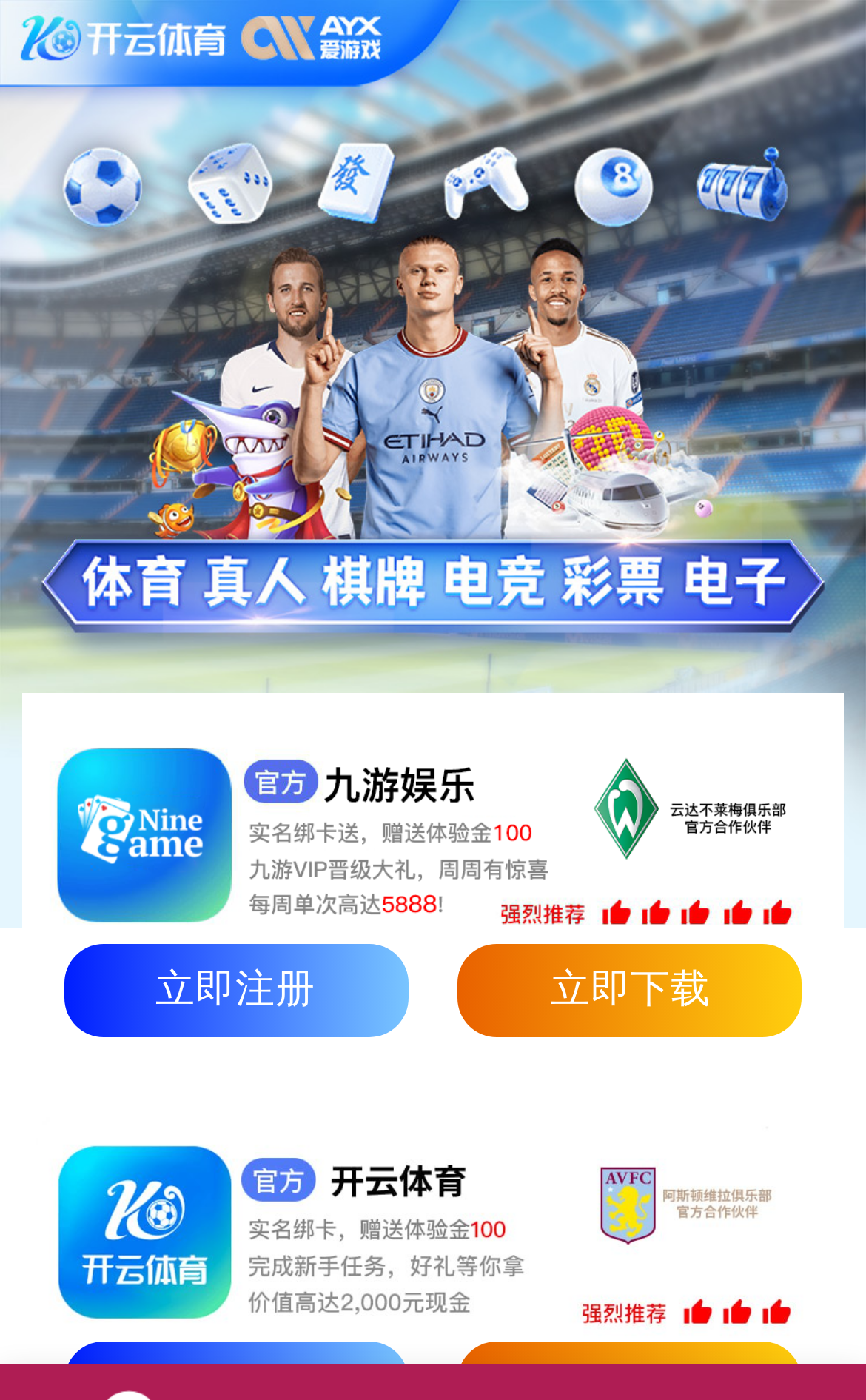Give a one-word or phrase response to the following question: What is the current location?

Not specified